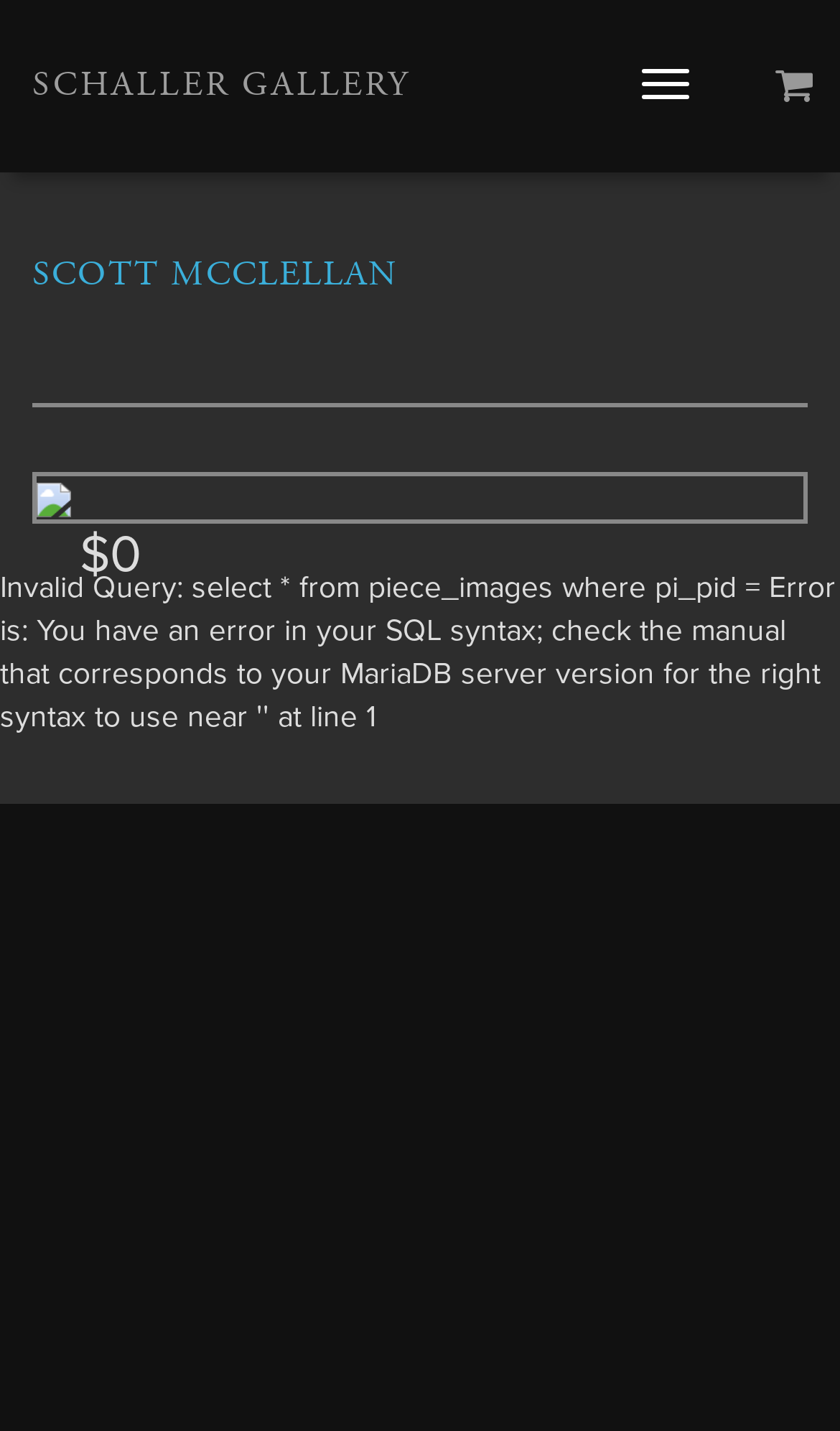Convey a detailed summary of the webpage, mentioning all key elements.

The webpage is about Scott McClellan's art exhibition at the Schaller Gallery. At the top left corner, there is a link to the gallery's main page, labeled "SCHALLER GALLERY". Next to it, on the top right corner, there is a button to toggle navigation and a link to a shopping cart, represented by an icon. 

Below the top navigation bar, there is a large heading that reads "SCOTT MCCLELLAN", which is a link to the artist's page. Underneath the heading, there is a horizontal separator line. 

On the left side of the page, there is a small image, likely a portrait of the artist or a thumbnail of his artwork. To the right of the image, there is a text that displays a price, "$0", which might be a placeholder or a free event.